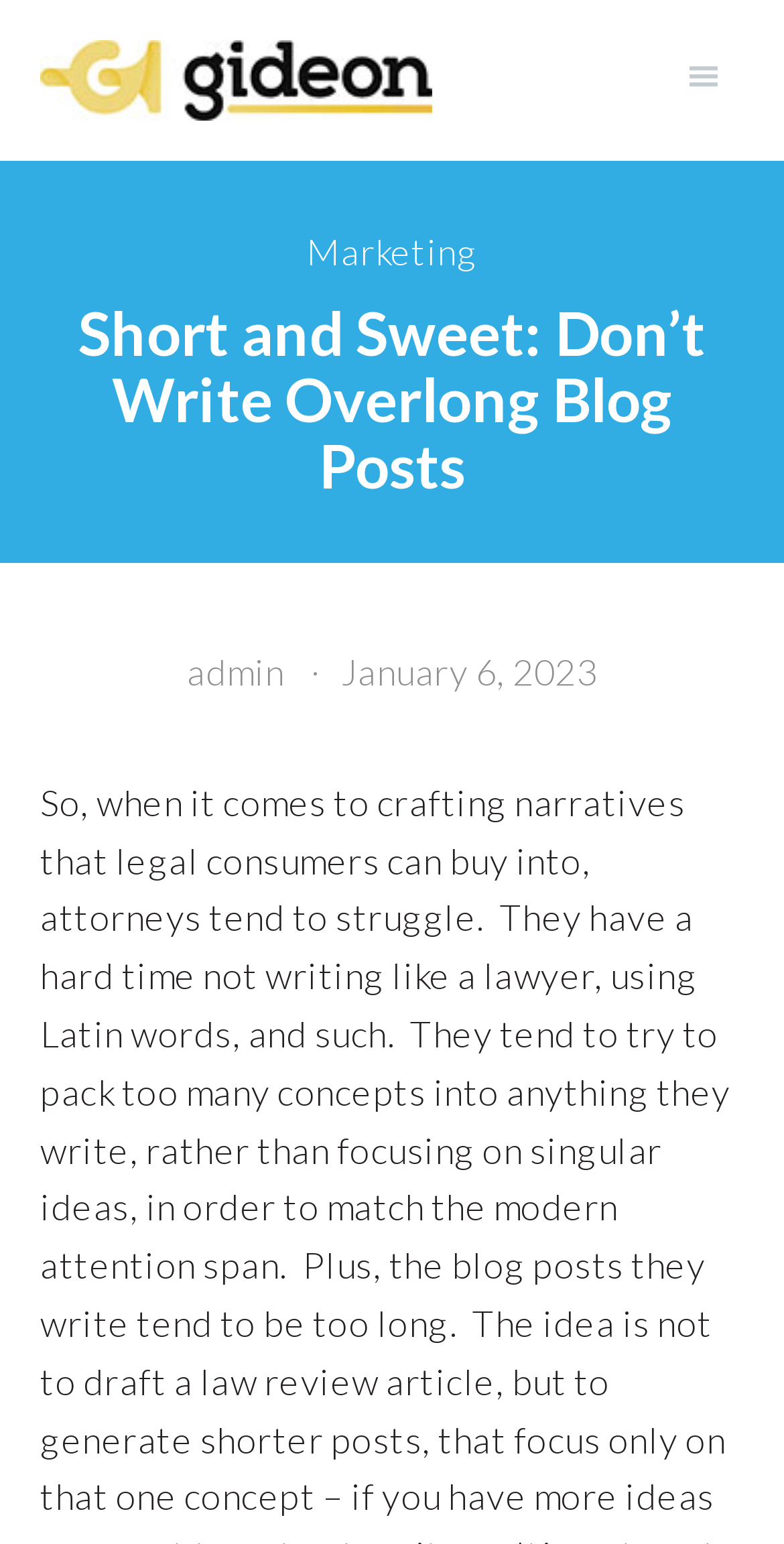Extract the heading text from the webpage.

Short and Sweet: Don’t Write Overlong Blog Posts